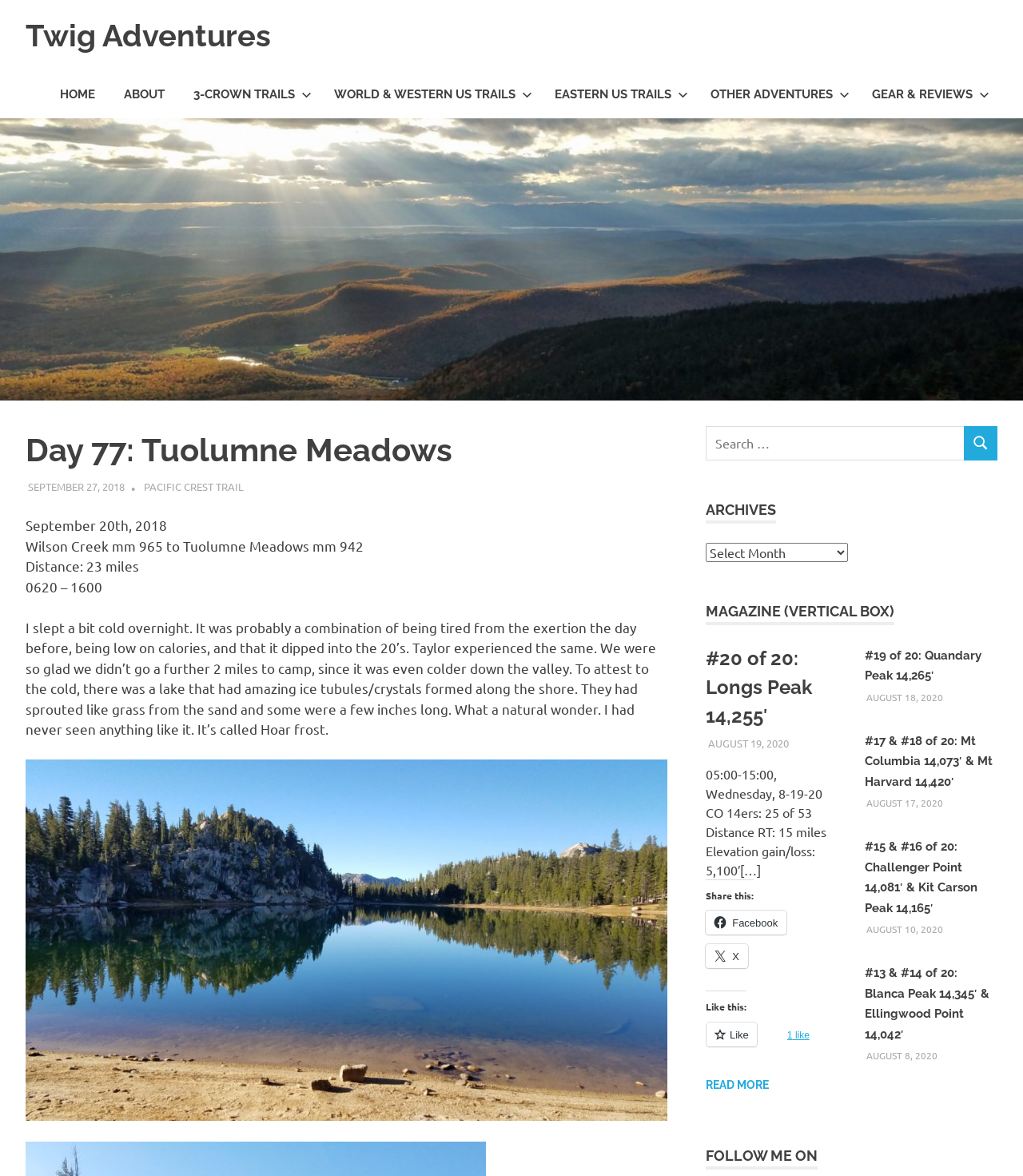Determine the coordinates of the bounding box that should be clicked to complete the instruction: "Click on the 'HOME' link". The coordinates should be represented by four float numbers between 0 and 1: [left, top, right, bottom].

[0.045, 0.061, 0.107, 0.1]